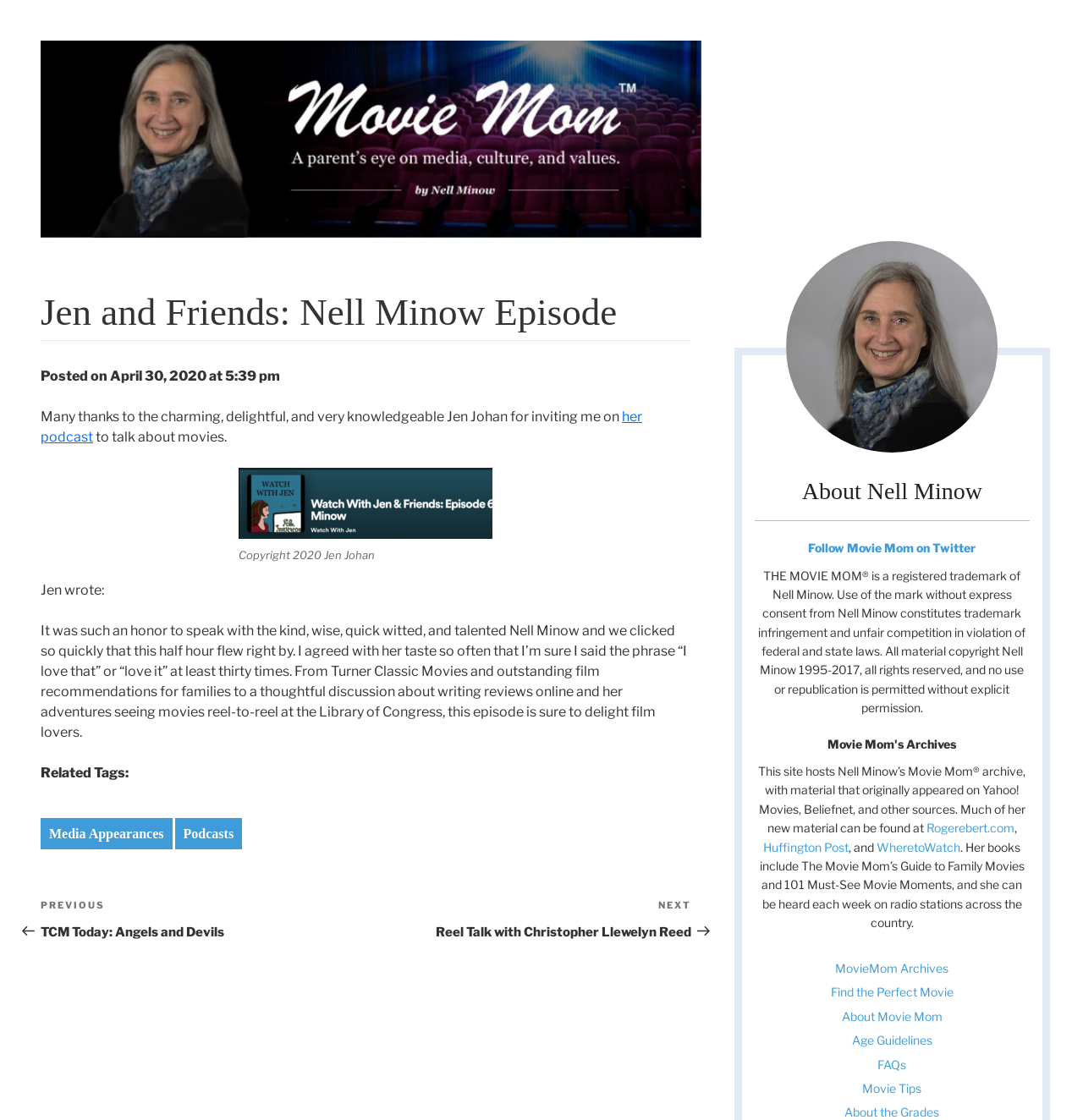Please predict the bounding box coordinates of the element's region where a click is necessary to complete the following instruction: "Read the article about Jen and Friends: Nell Minow Episode". The coordinates should be represented by four float numbers between 0 and 1, i.e., [left, top, right, bottom].

[0.038, 0.253, 0.638, 0.304]